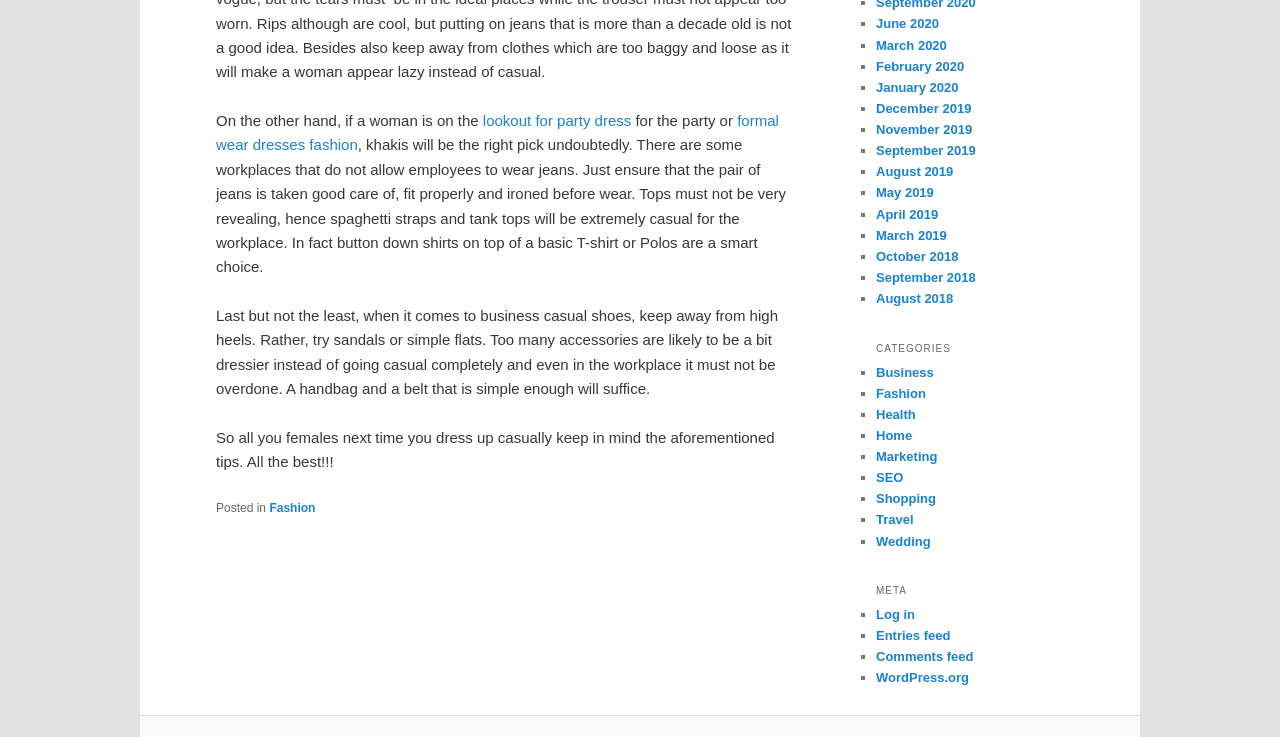Identify the bounding box coordinates for the element that needs to be clicked to fulfill this instruction: "go to the category of Fashion". Provide the coordinates in the format of four float numbers between 0 and 1: [left, top, right, bottom].

[0.684, 0.523, 0.723, 0.544]